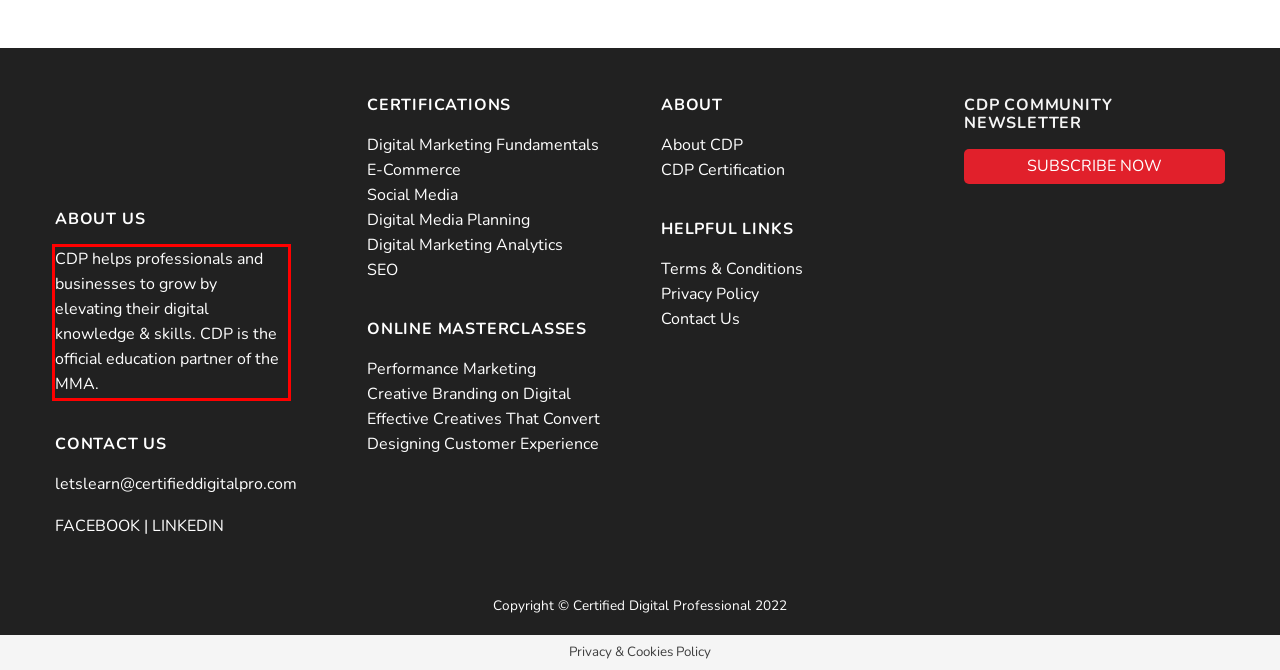Your task is to recognize and extract the text content from the UI element enclosed in the red bounding box on the webpage screenshot.

CDP helps professionals and businesses to grow by elevating their digital knowledge & skills. CDP is the official education partner of the MMA.